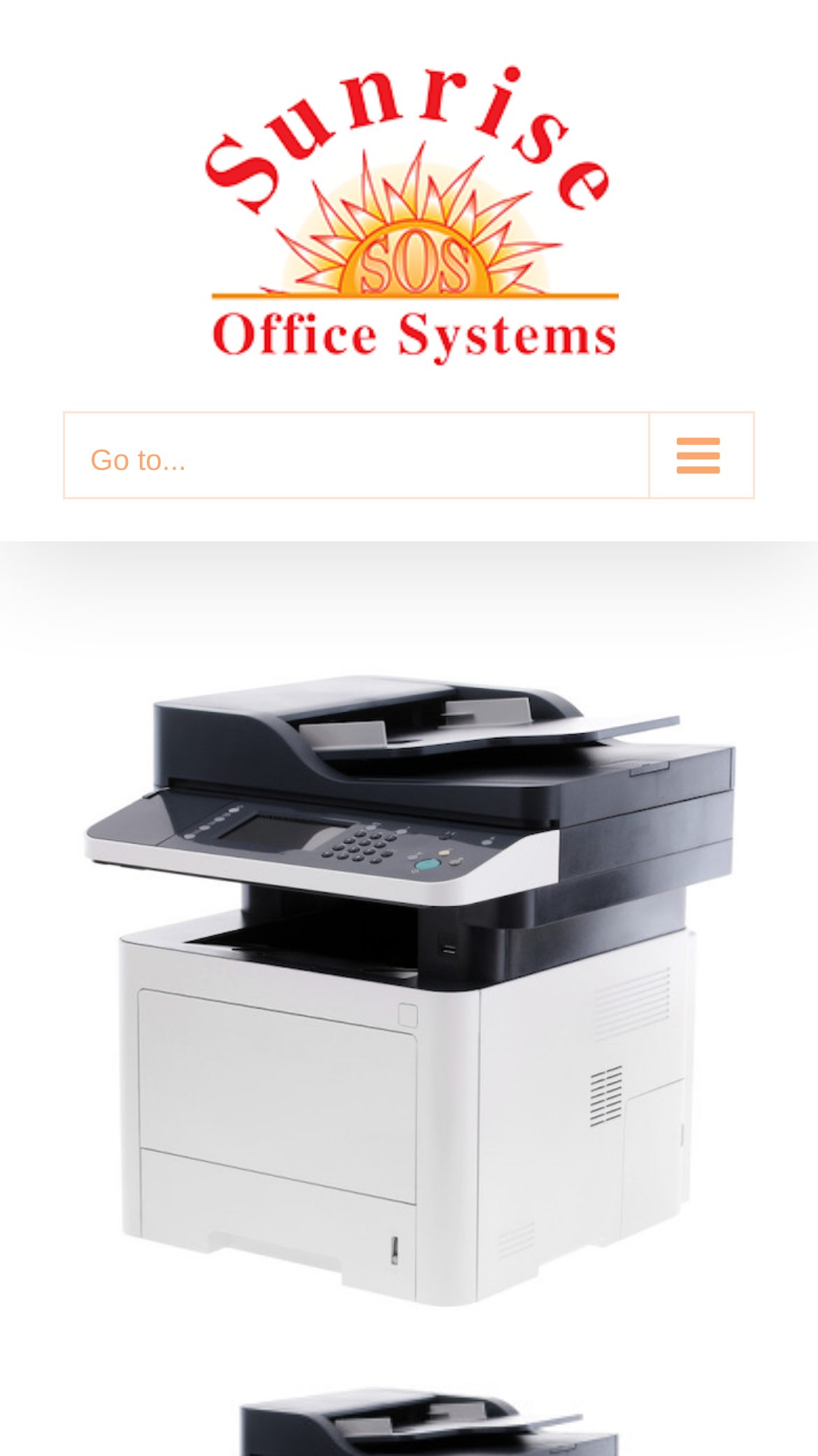Using the provided description View Larger Image, find the bounding box coordinates for the UI element. Provide the coordinates in (top-left x, top-left y, bottom-right x, bottom-right y) format, ensuring all values are between 0 and 1.

[0.077, 0.458, 0.923, 0.902]